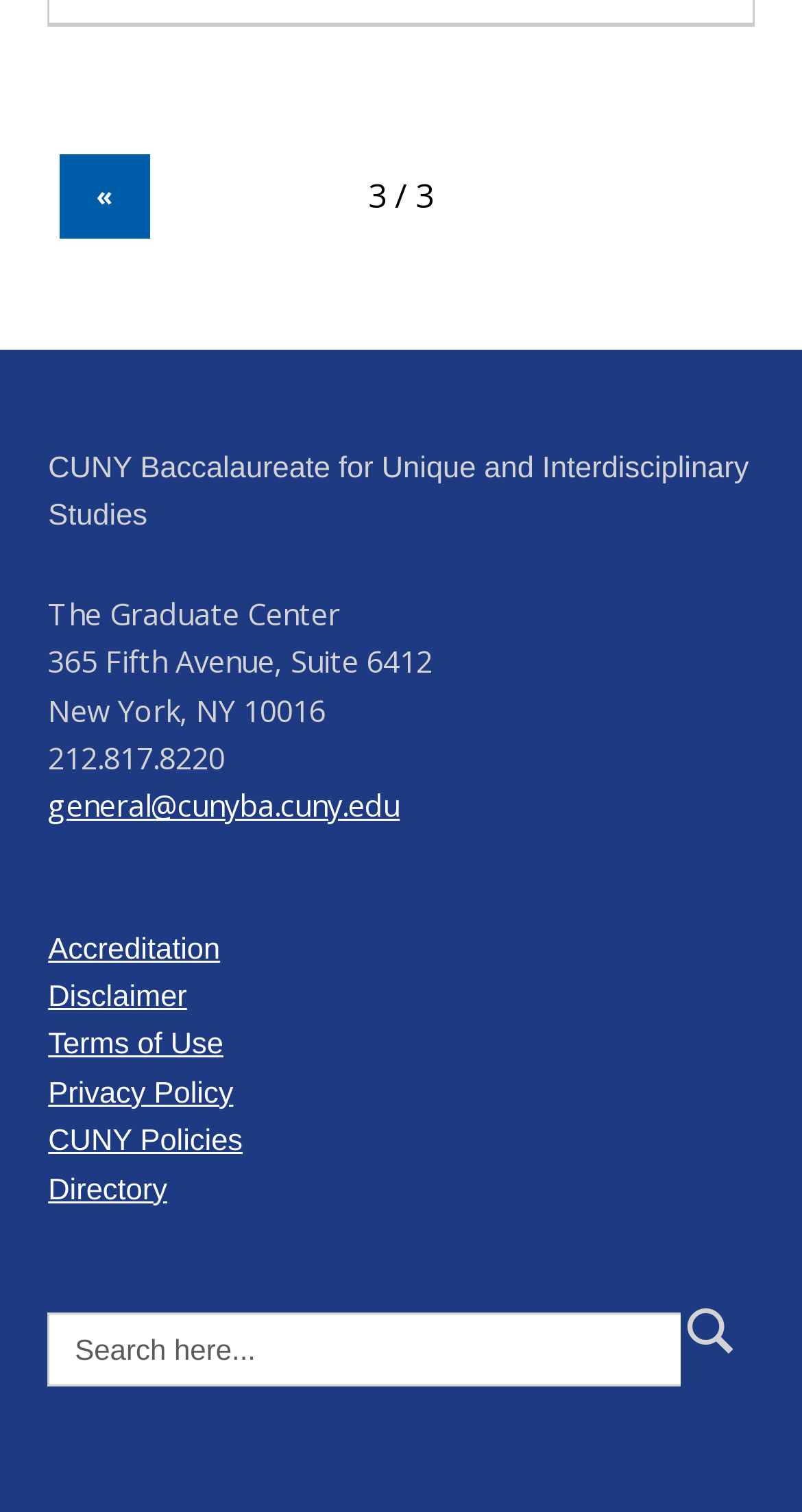Find the bounding box of the UI element described as: "Directory". The bounding box coordinates should be given as four float values between 0 and 1, i.e., [left, top, right, bottom].

[0.06, 0.776, 0.208, 0.798]